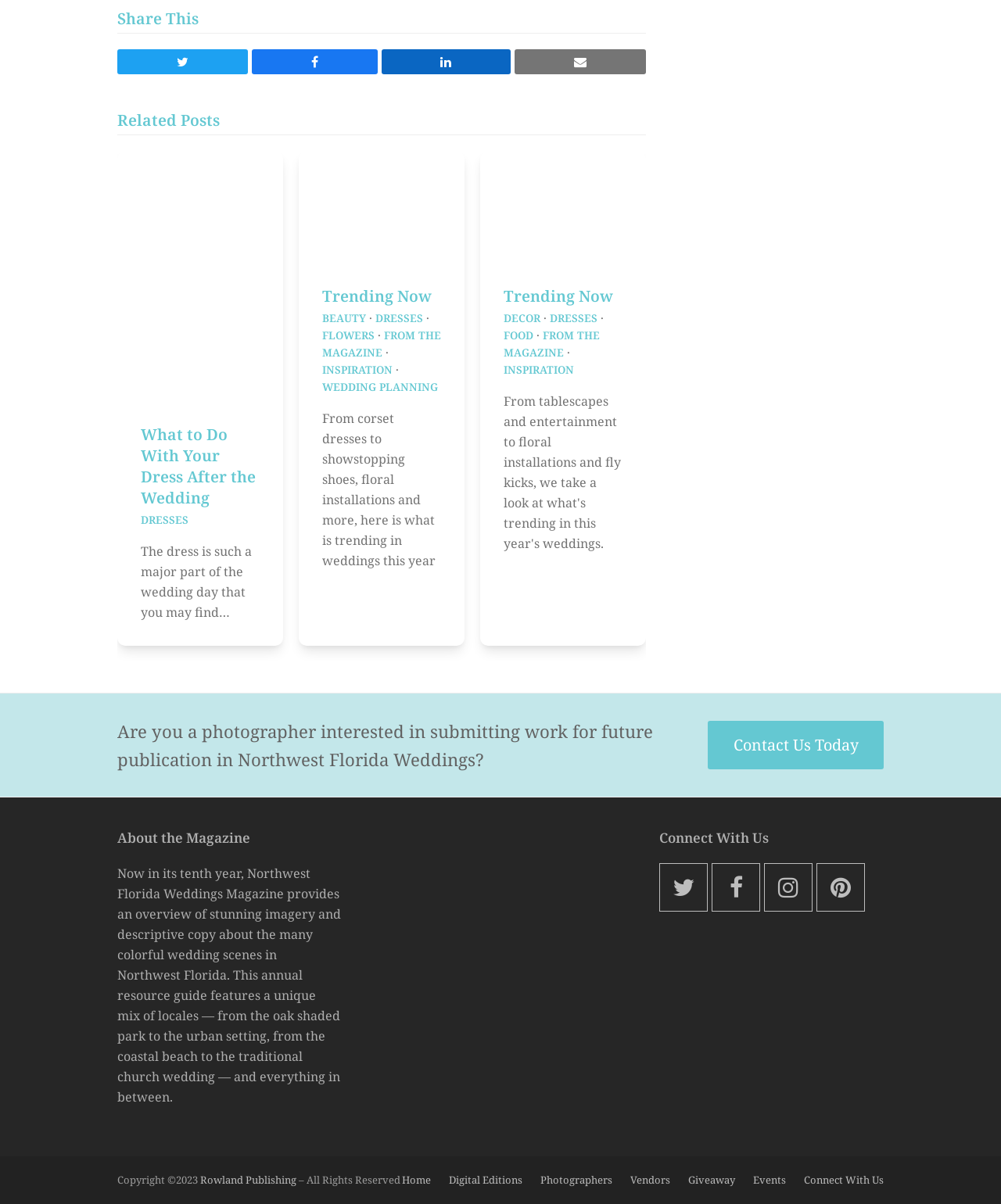Provide a brief response using a word or short phrase to this question:
How many years has the magazine been in publication?

10